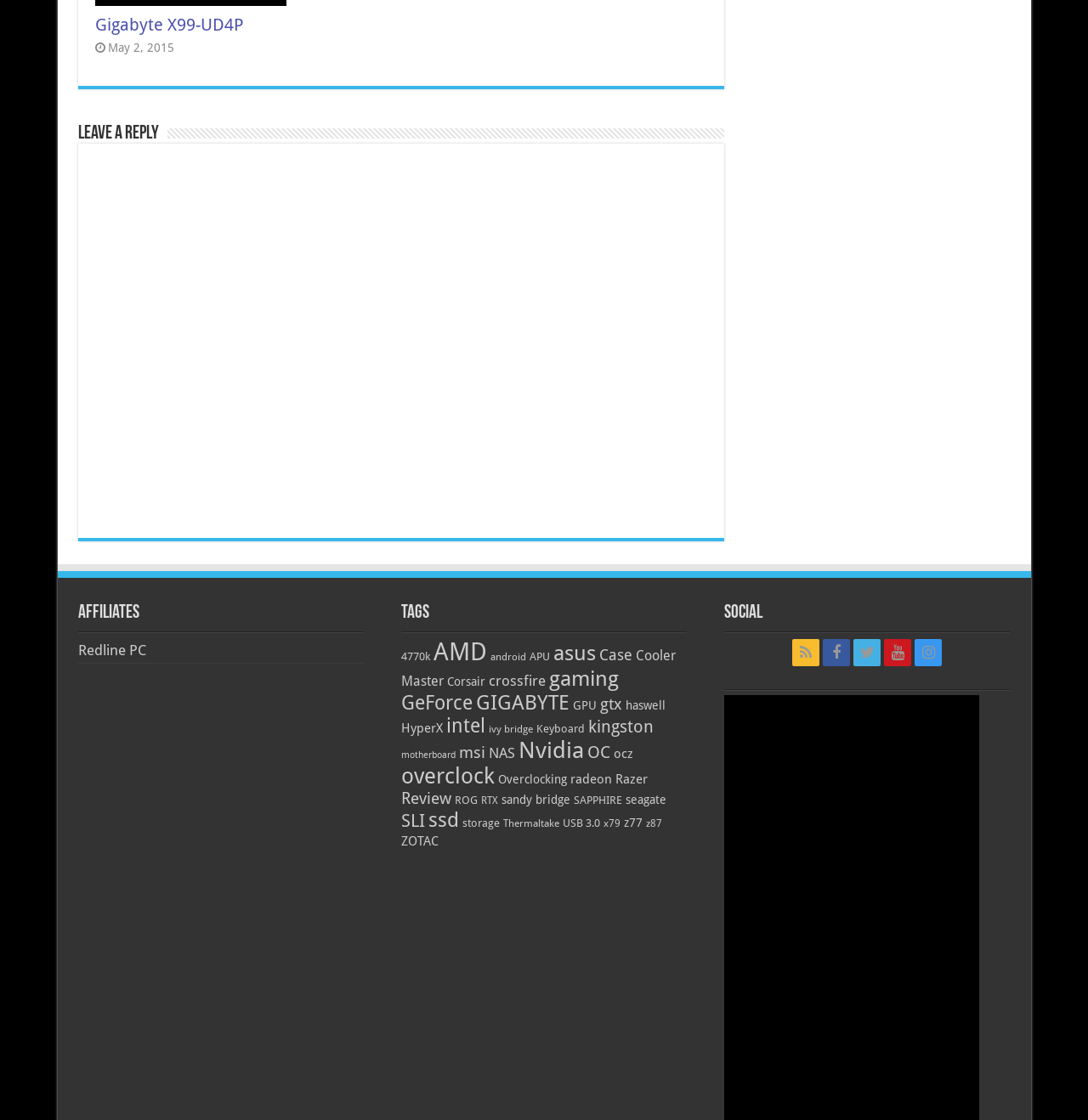Identify the bounding box coordinates of the area that should be clicked in order to complete the given instruction: "Click on the Facebook social link". The bounding box coordinates should be four float numbers between 0 and 1, i.e., [left, top, right, bottom].

[0.728, 0.57, 0.753, 0.595]